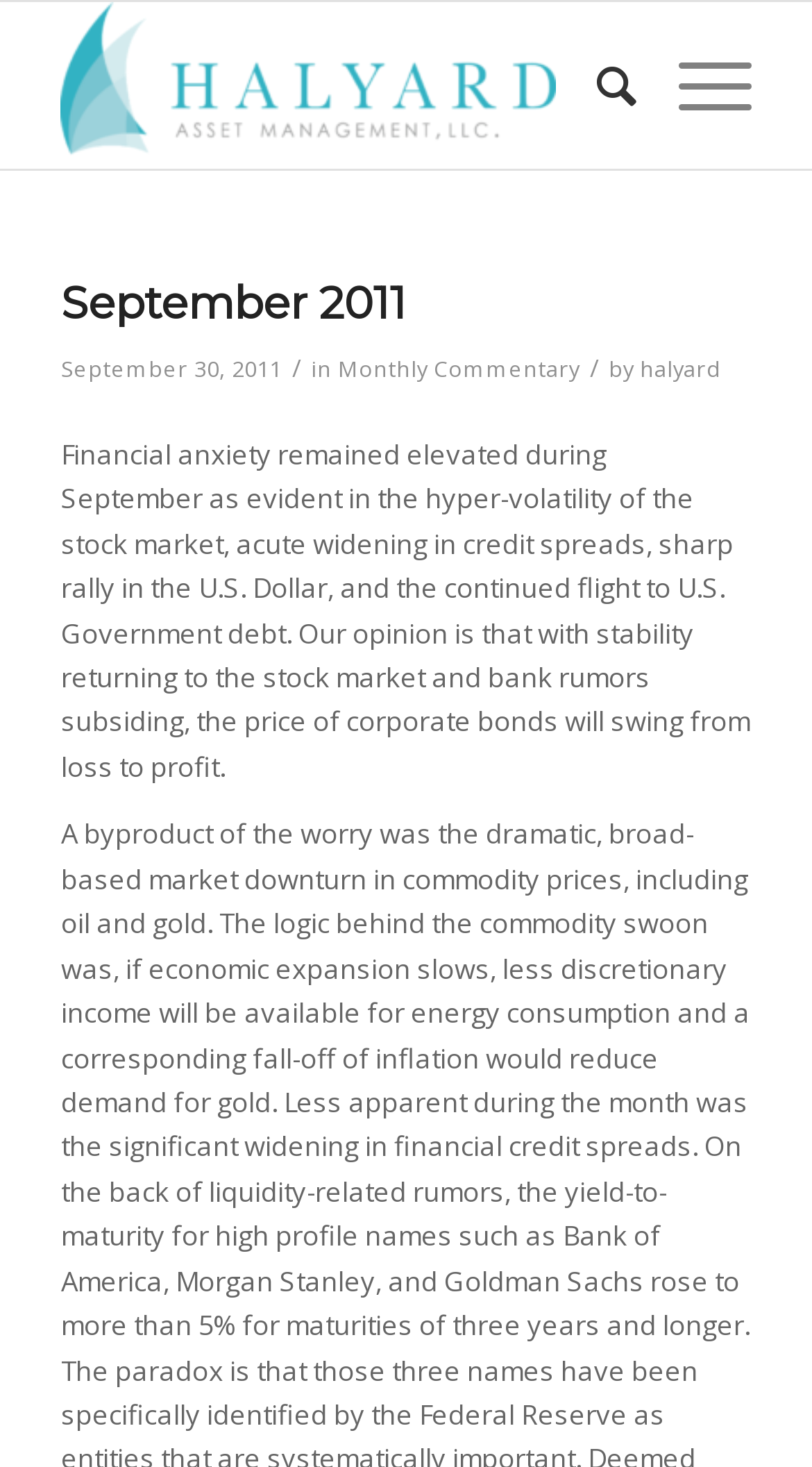Identify the bounding box coordinates for the UI element described by the following text: "Menu Menu". Provide the coordinates as four float numbers between 0 and 1, in the format [left, top, right, bottom].

[0.784, 0.001, 0.925, 0.115]